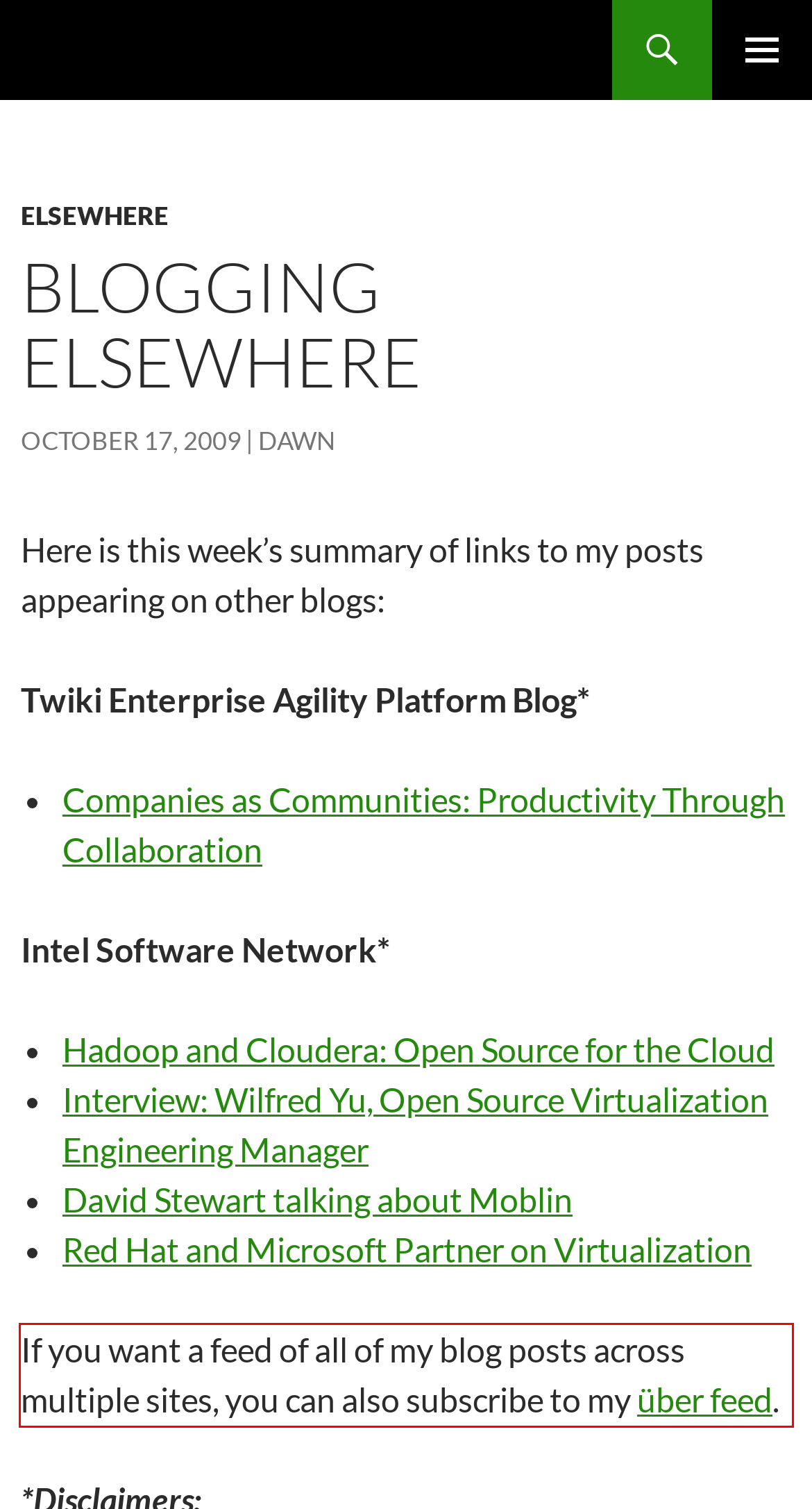Within the screenshot of the webpage, there is a red rectangle. Please recognize and generate the text content inside this red bounding box.

If you want a feed of all of my blog posts across multiple sites, you can also subscribe to my über feed.